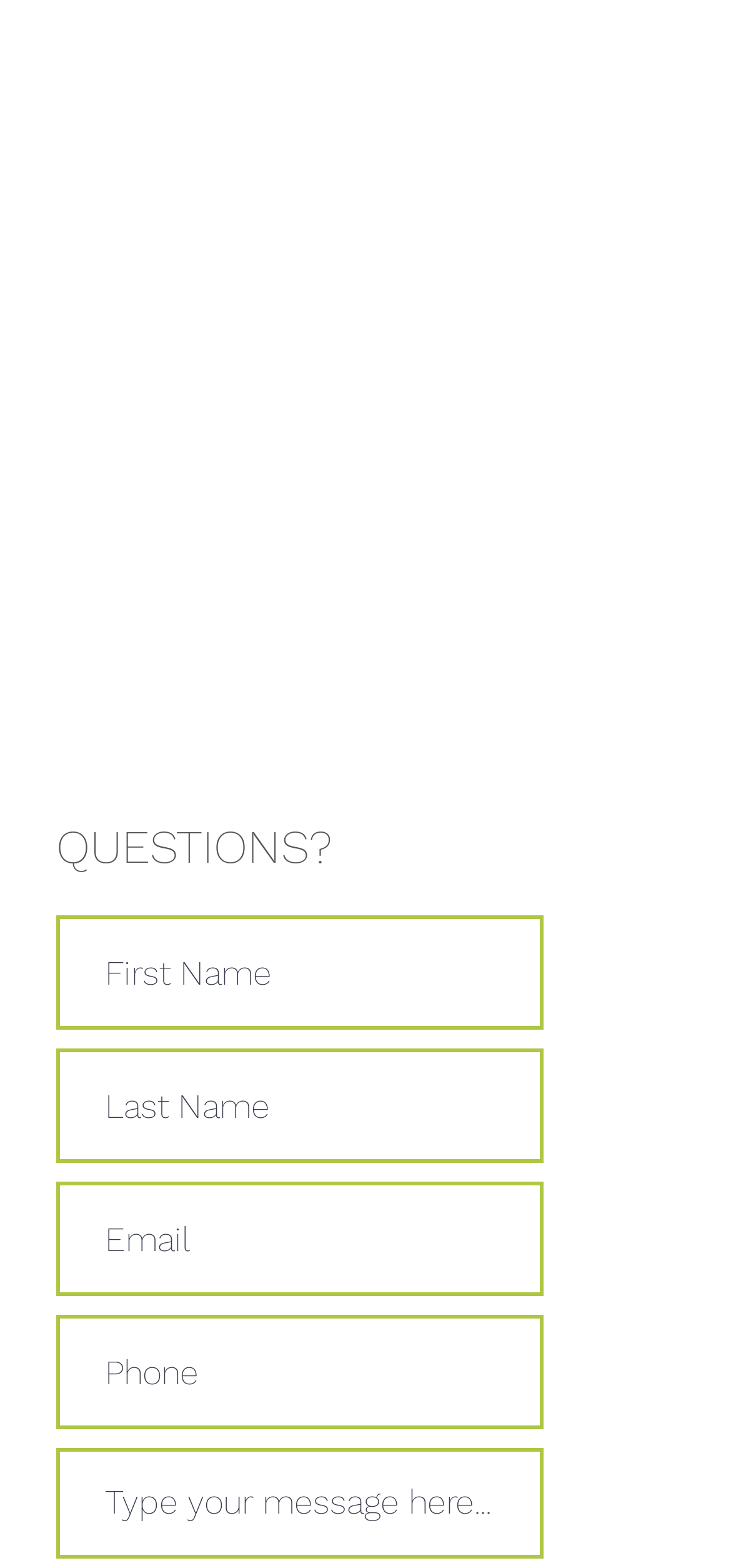Determine the bounding box coordinates for the HTML element described here: "aria-label="First Name" name="first-name" placeholder="First Name"".

[0.077, 0.584, 0.744, 0.657]